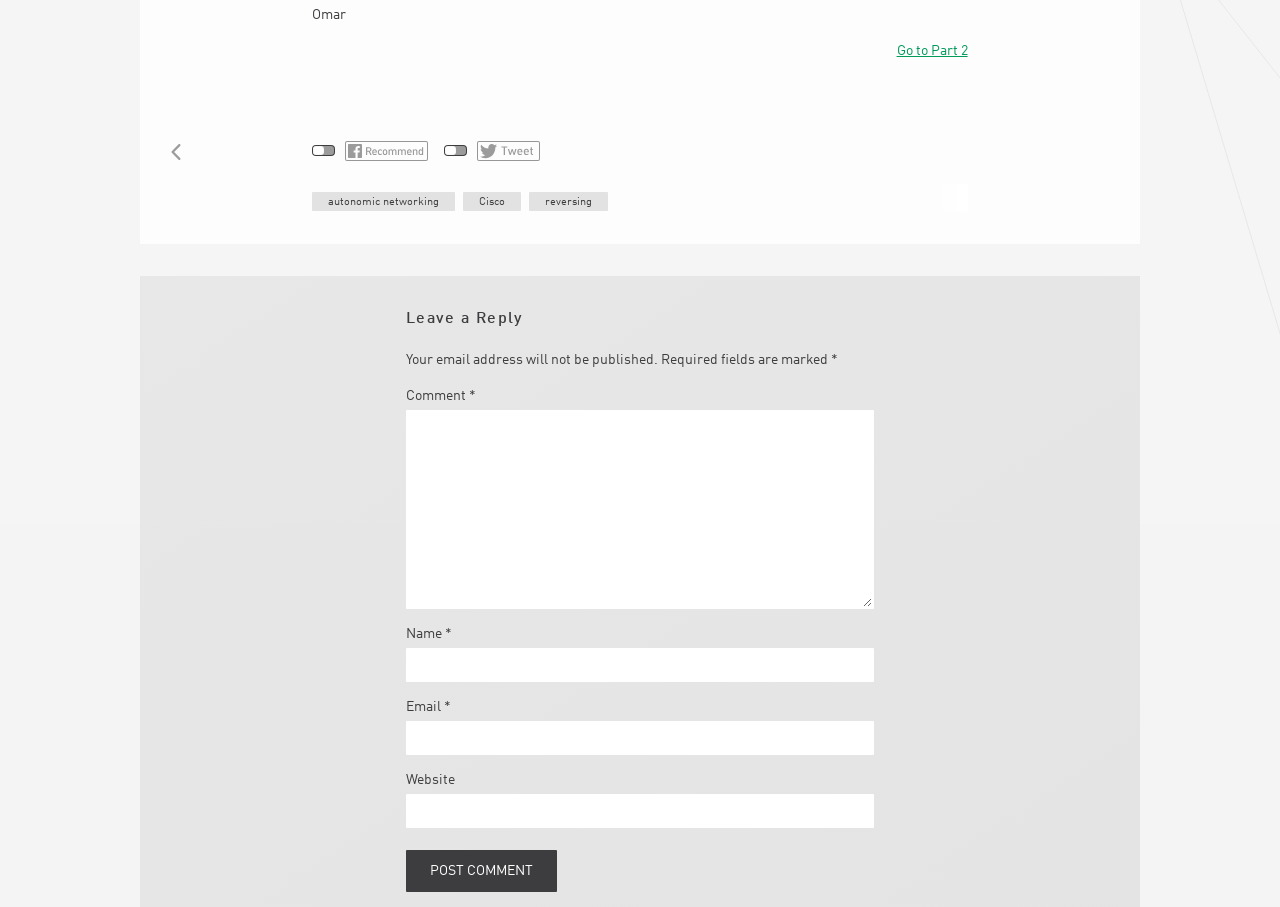What is the purpose of the webpage?
Please provide a detailed answer to the question.

The webpage appears to be a comment section, as indicated by the heading 'Leave a Reply' with a bounding box of [0.317, 0.34, 0.683, 0.366]. The webpage provides textboxes for users to input their name, email, and website, and a button to post their comment.